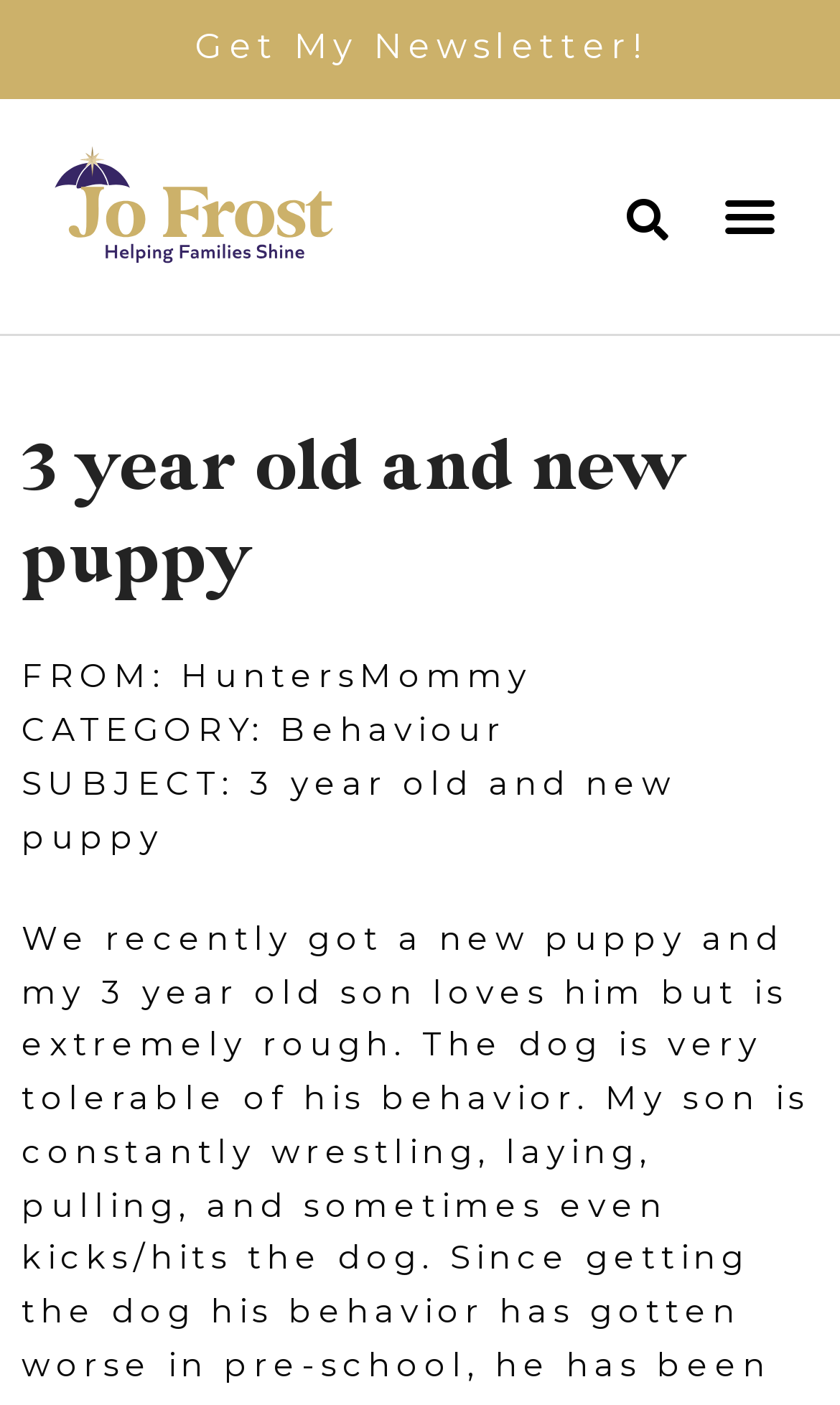Provide the bounding box coordinates of the HTML element described by the text: "Menu".

[0.845, 0.125, 0.949, 0.182]